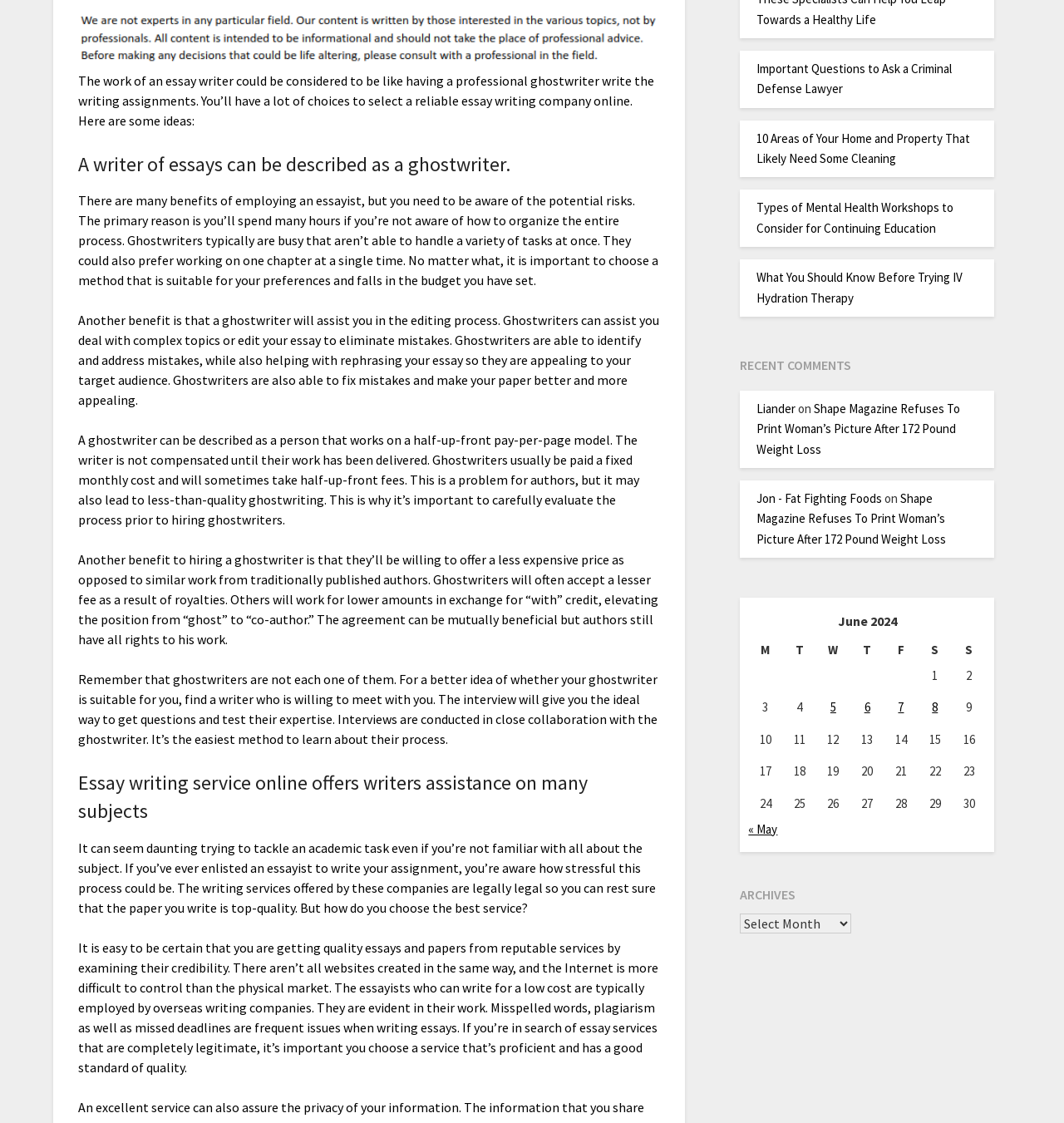Using the element description provided, determine the bounding box coordinates in the format (top-left x, top-left y, bottom-right x, bottom-right y). Ensure that all values are floating point numbers between 0 and 1. Element description: EXAKTA PREMIUM CAMERA GUIDE

None